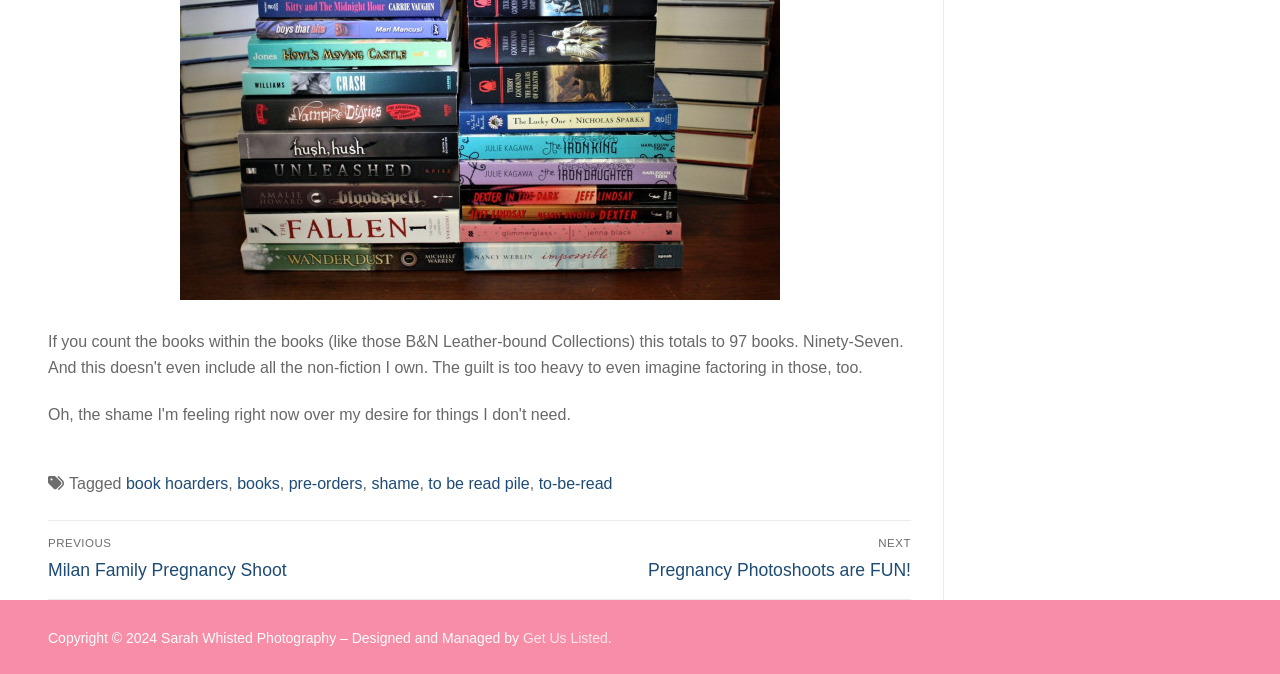Kindly determine the bounding box coordinates for the clickable area to achieve the given instruction: "View Previous post: Milan Family Pregnancy Shoot".

[0.038, 0.797, 0.368, 0.859]